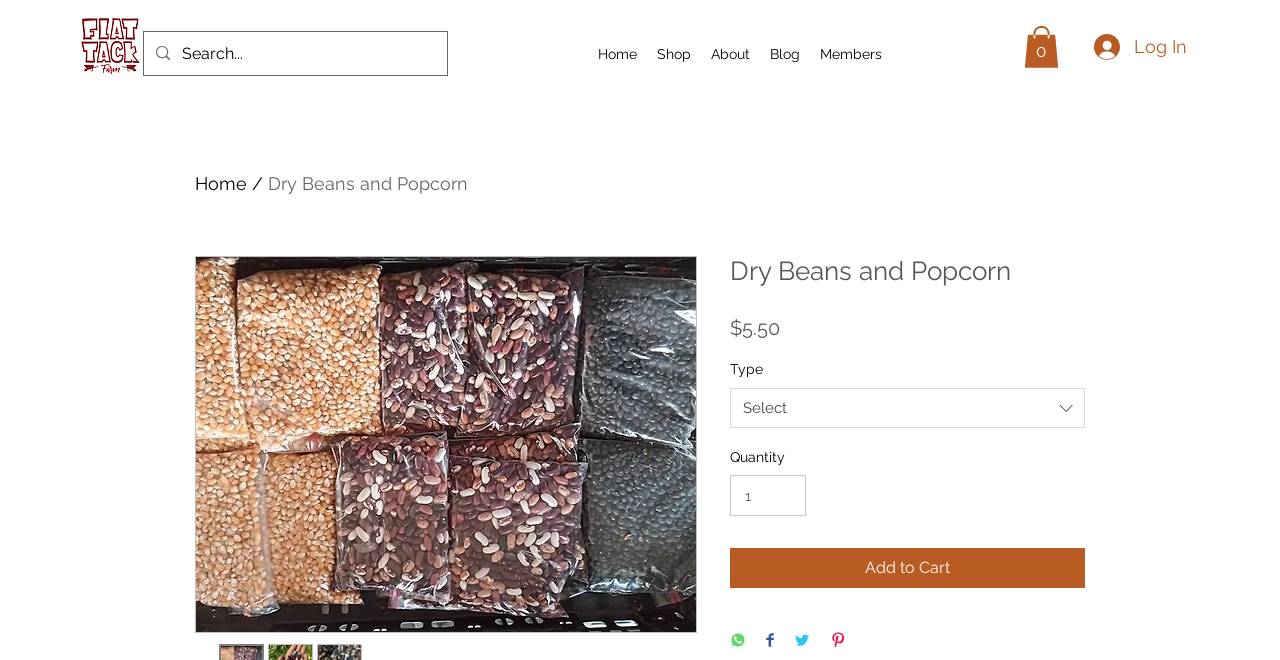Determine the coordinates of the bounding box for the clickable area needed to execute this instruction: "Search for products".

[0.112, 0.048, 0.349, 0.114]